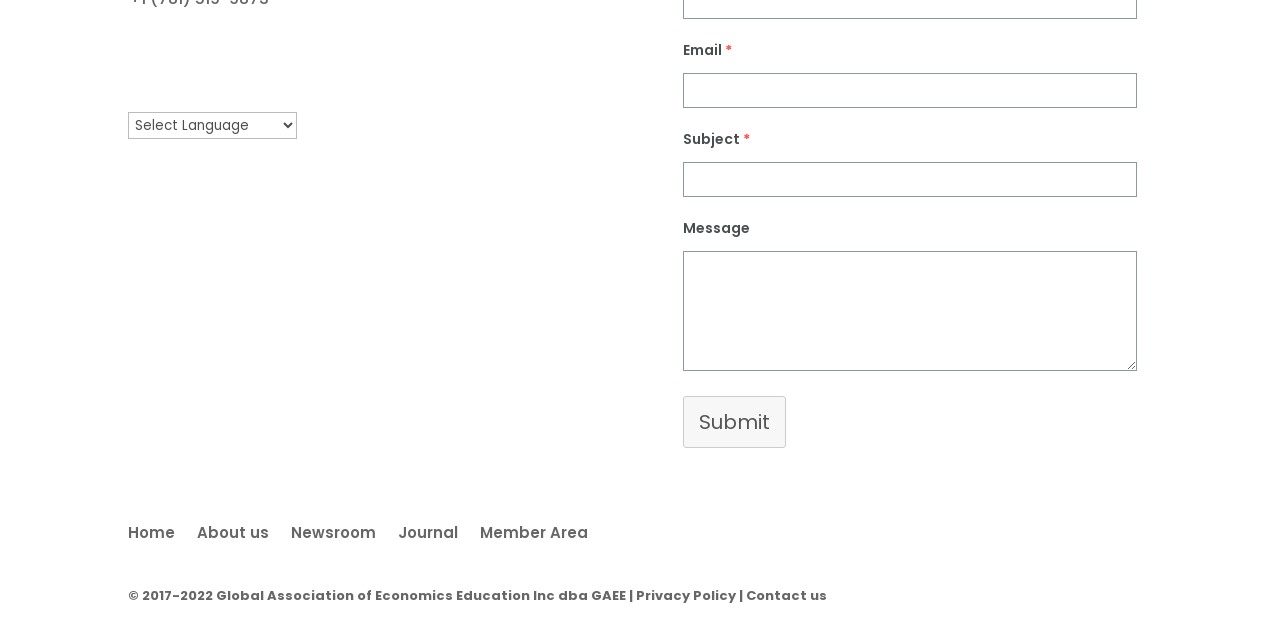Identify the bounding box coordinates of the section that should be clicked to achieve the task described: "Enter email".

[0.534, 0.117, 0.888, 0.174]